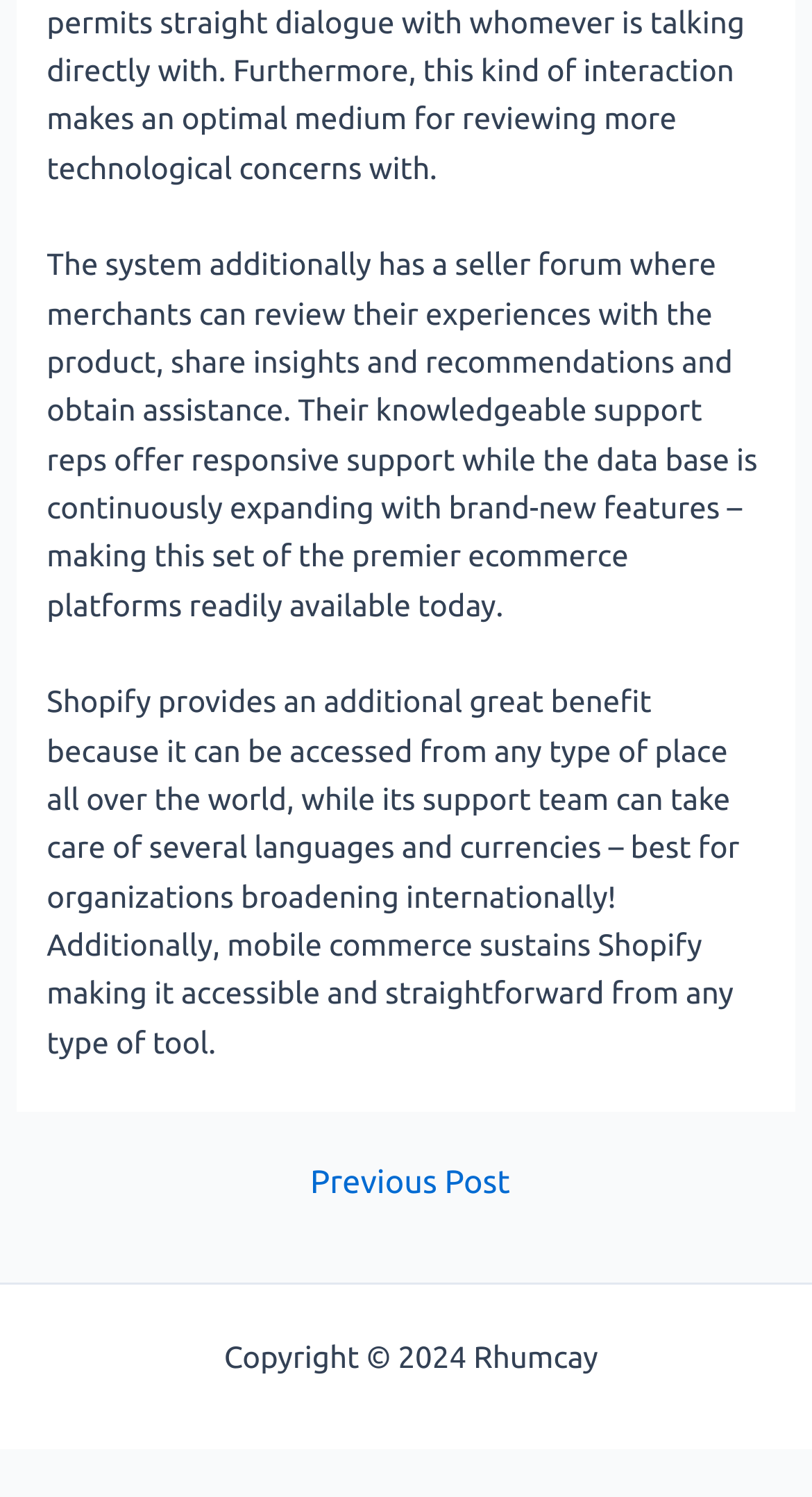What is the copyright information?
Respond to the question with a single word or phrase according to the image.

Copyright 2024 Rhumcay